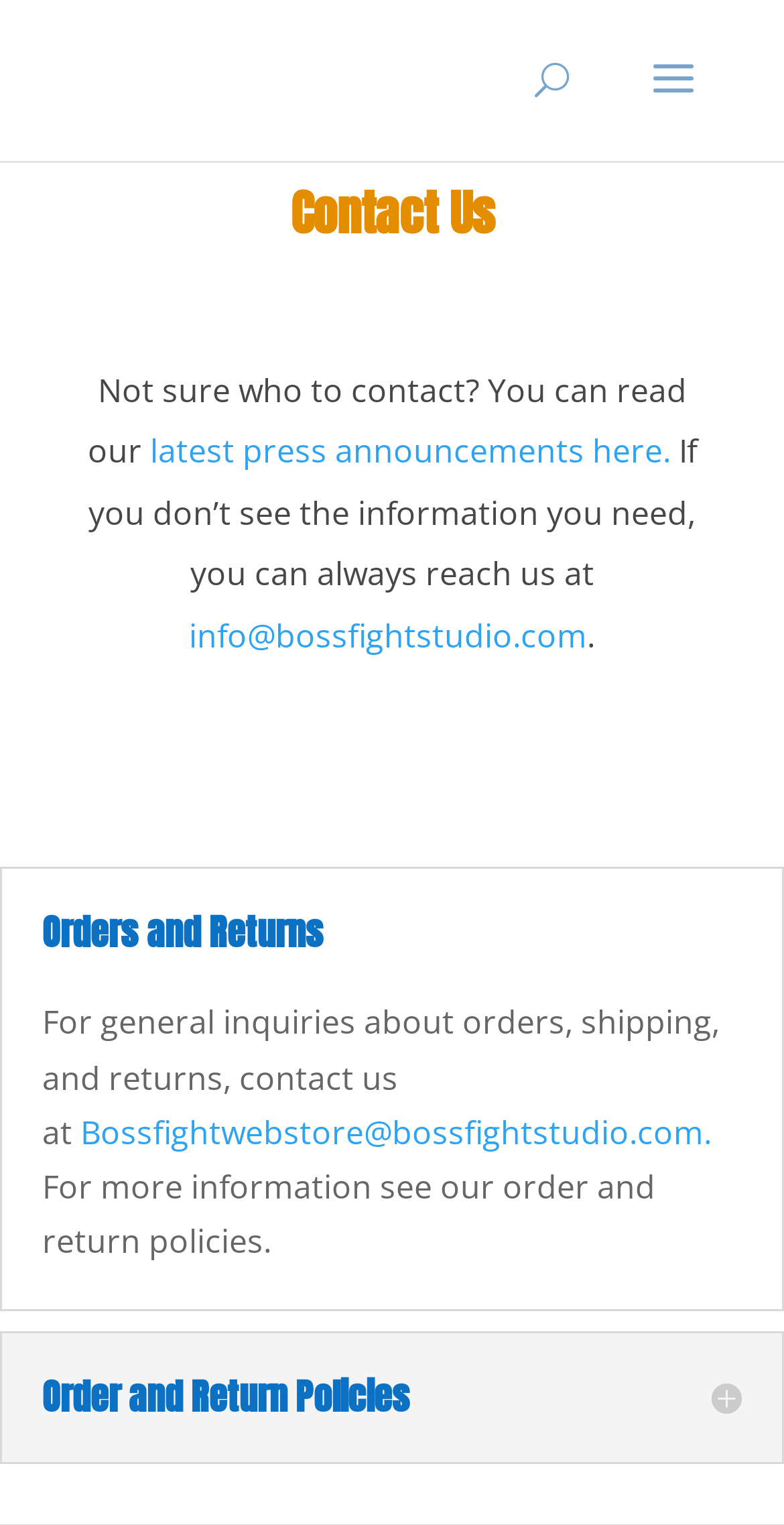Use a single word or phrase to answer the question: What can you do if you don’t see the information you need?

Reach us at info@bossfightstudio.com